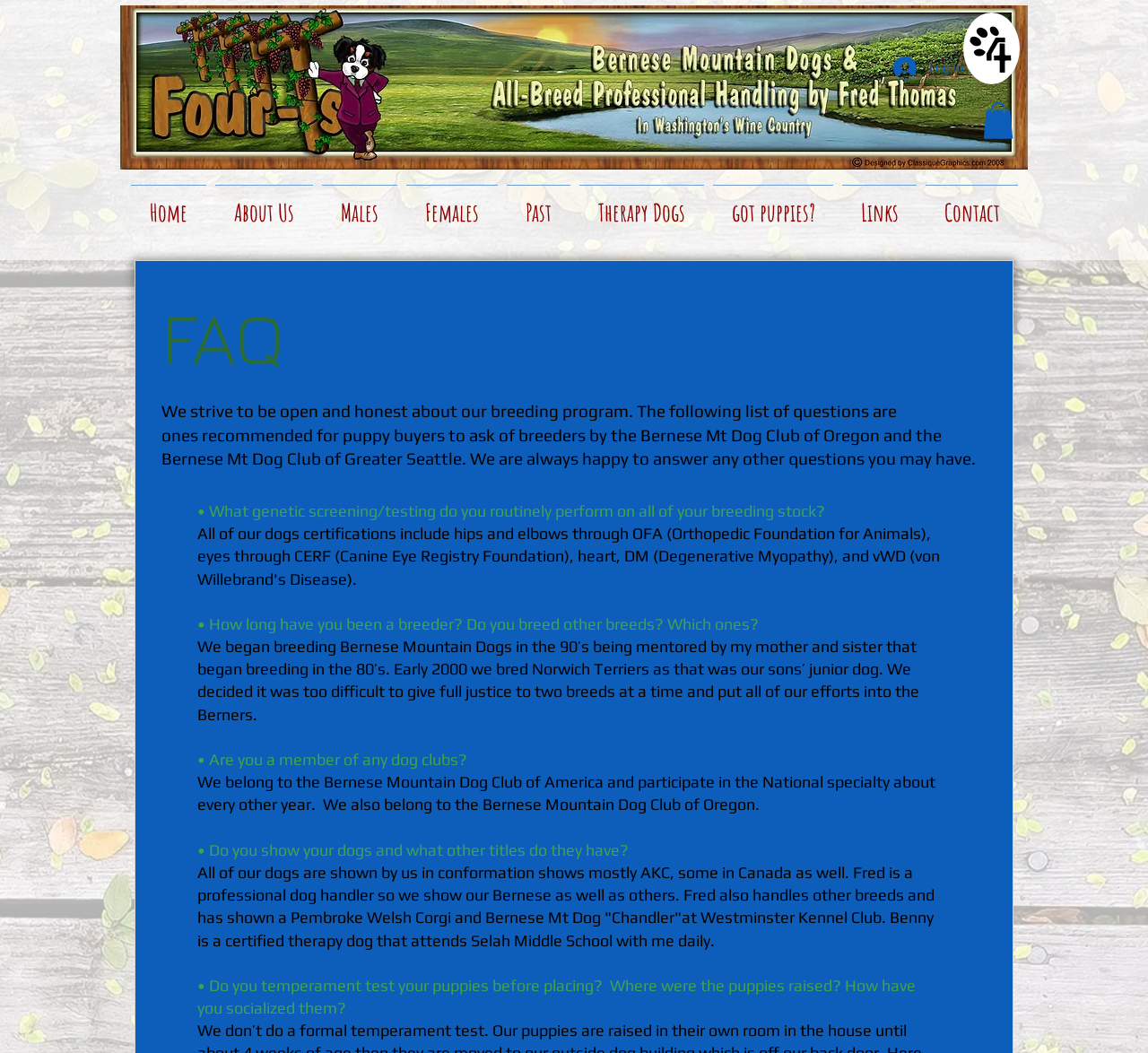Reply to the question with a single word or phrase:
What is Benny certified as?

therapy dog